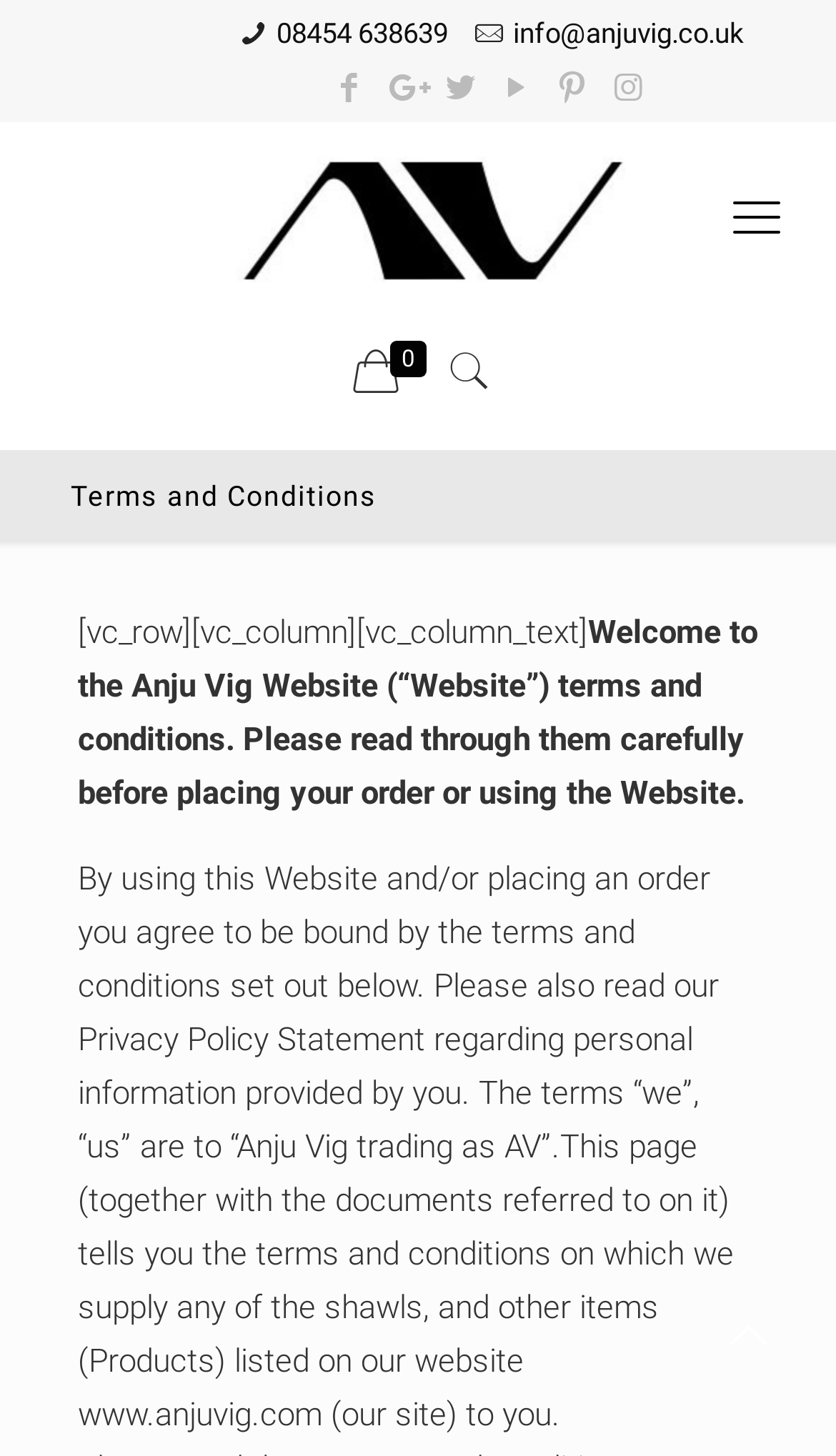Locate the bounding box of the UI element defined by this description: "title="ANJU VIG"". The coordinates should be given as four float numbers between 0 and 1, formatted as [left, top, right, bottom].

[0.154, 0.106, 0.897, 0.194]